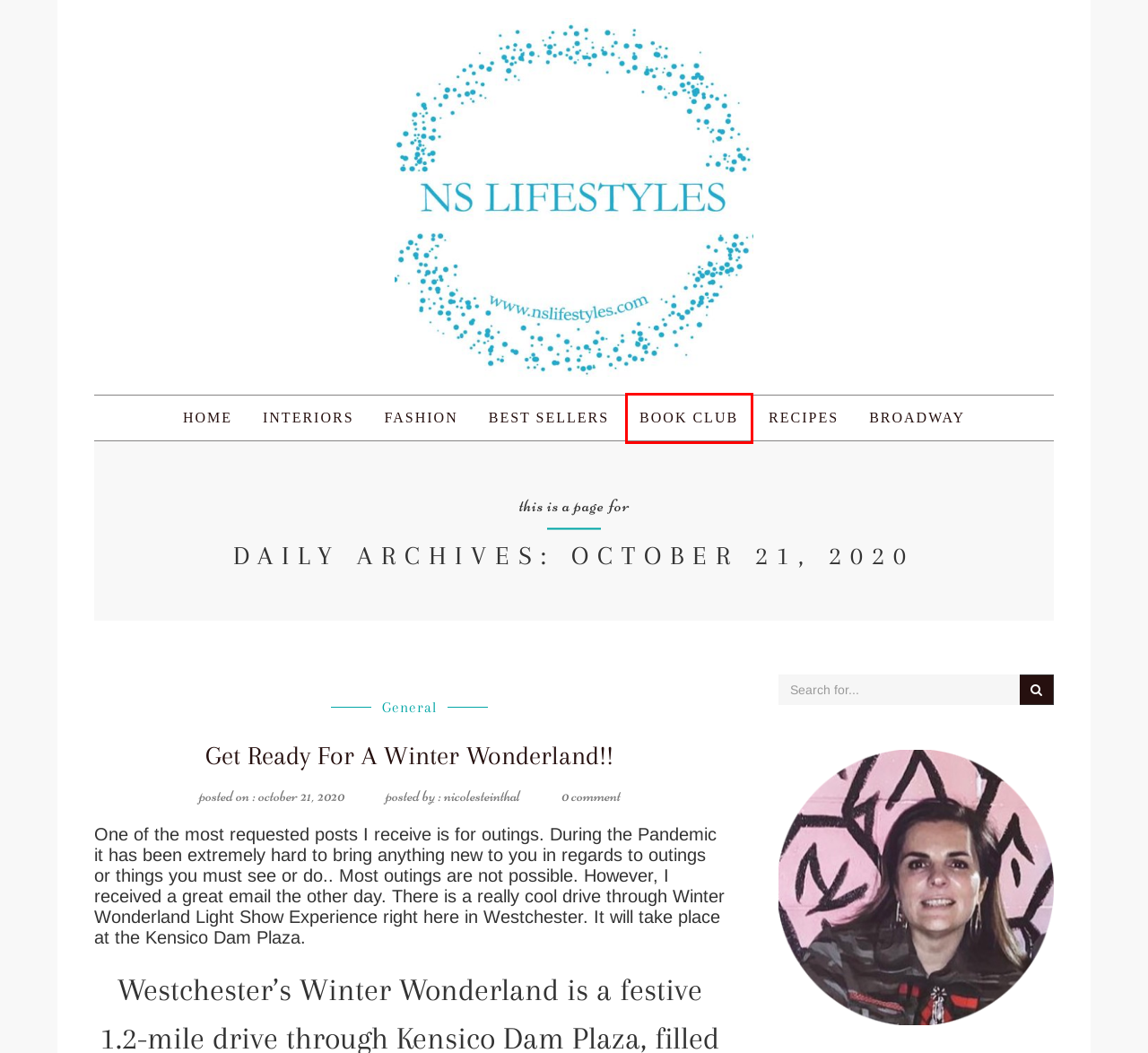Review the webpage screenshot and focus on the UI element within the red bounding box. Select the best-matching webpage description for the new webpage that follows after clicking the highlighted element. Here are the candidates:
A. General Archives - NS Lifestyles
B. NS Lifestyles - Live a Fashionable Life
C. Fashion Archives - NS Lifestyles
D. Best Sellers Archives - Live Fashionable Life - NS Lifestyles
E. Broadway Archives - Live Fashionable Life - NS Lifestyles
F. Recipes Archives - NS Lifestyles
G. Get Ready For A Winter Wonderland!! - NS Lifestyles
H. Book Club Archives - Live Fashionable Life - NS Lifestyles

H